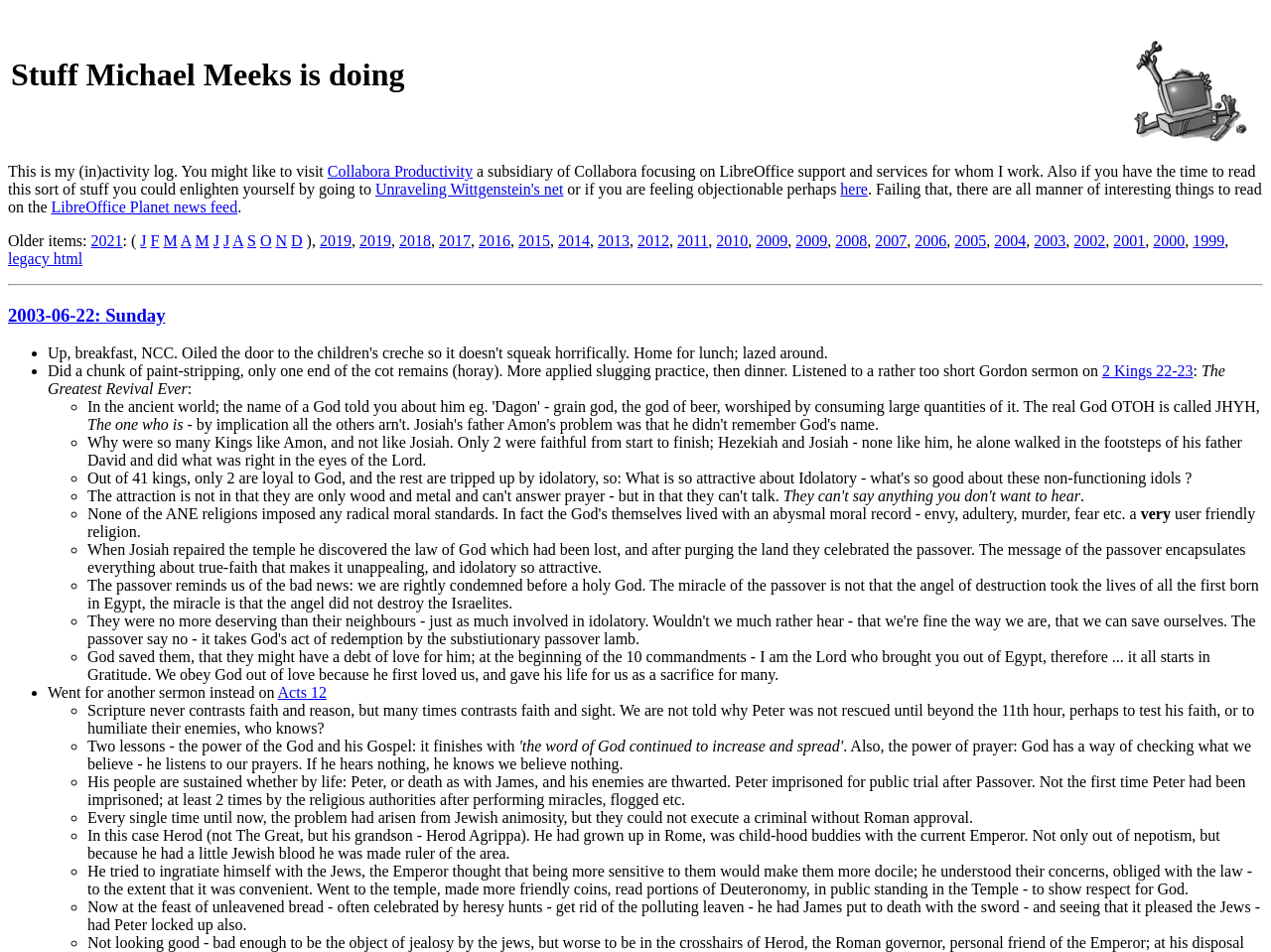Identify the bounding box coordinates for the UI element described by the following text: "2005". Provide the coordinates as four float numbers between 0 and 1, in the format [left, top, right, bottom].

[0.751, 0.244, 0.776, 0.262]